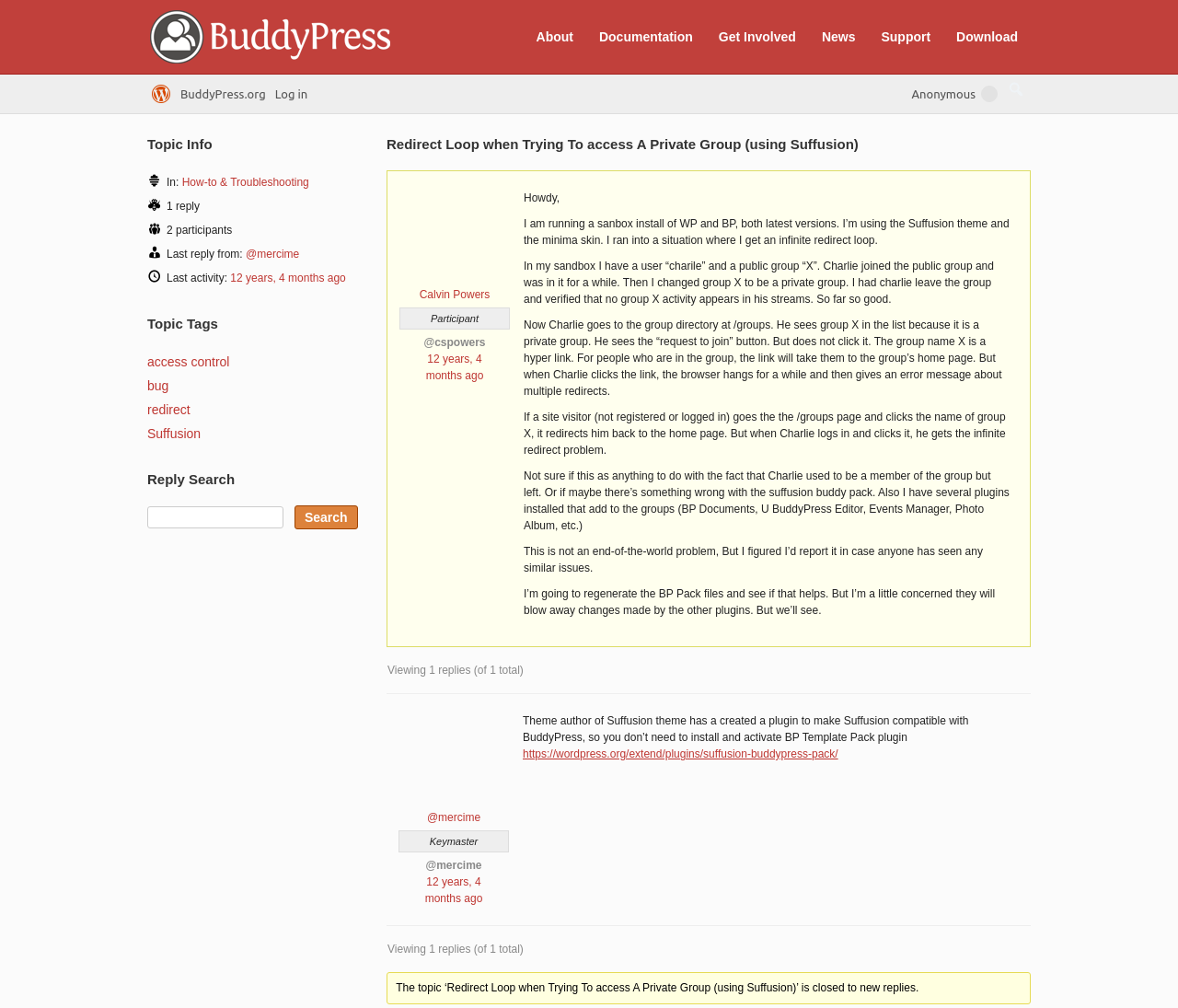Show the bounding box coordinates for the element that needs to be clicked to execute the following instruction: "Search for something". Provide the coordinates in the form of four float numbers between 0 and 1, i.e., [left, top, right, bottom].

[0.125, 0.502, 0.241, 0.524]